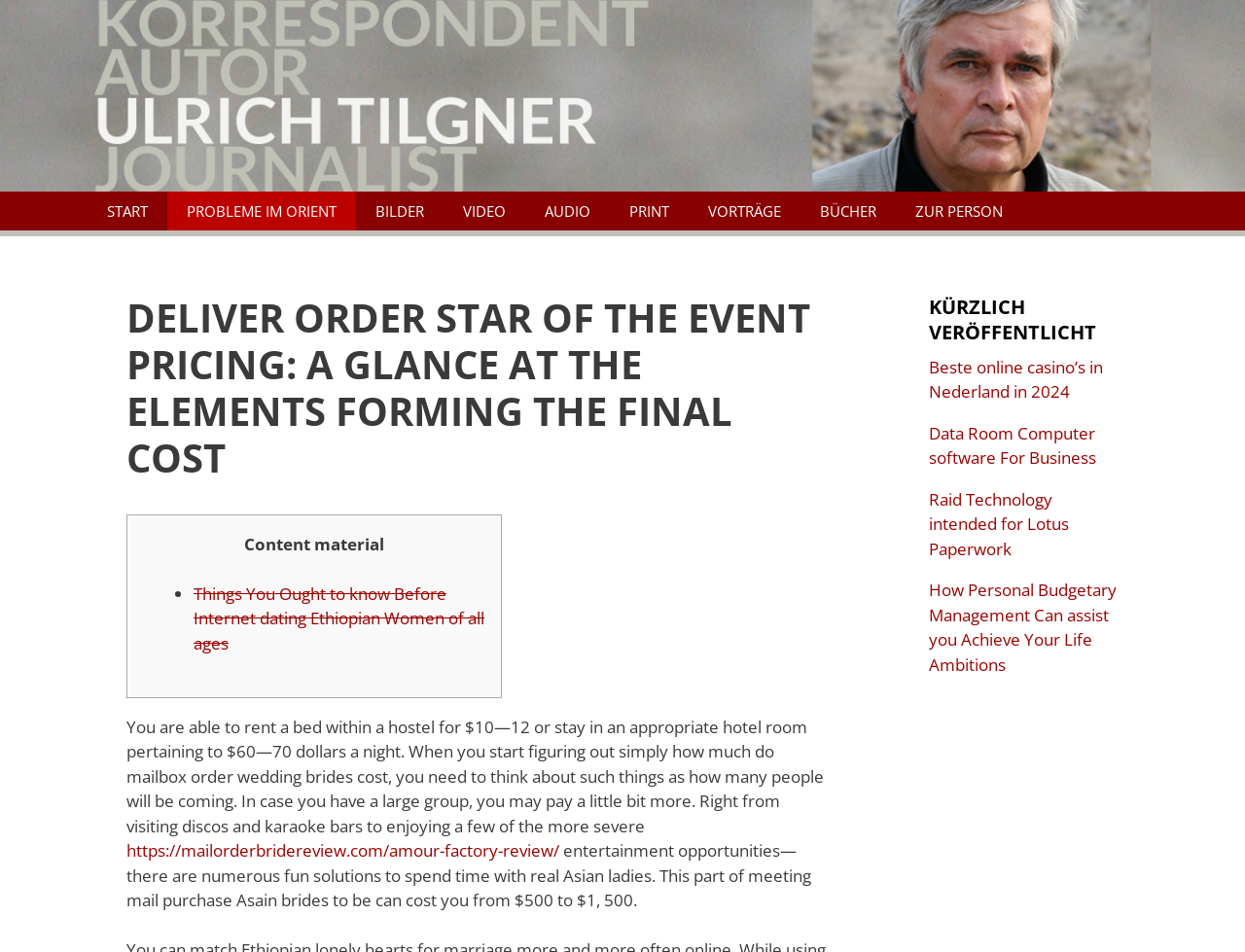How much does it cost to stay in a hostel?
Look at the image and respond to the question as thoroughly as possible.

According to the text 'You are able to rent a bed within a hostel for $10—12 or stay in an appropriate hotel room pertaining to $60—70 dollars a night.', it can be determined that the cost of staying in a hostel is between $10 and $12.